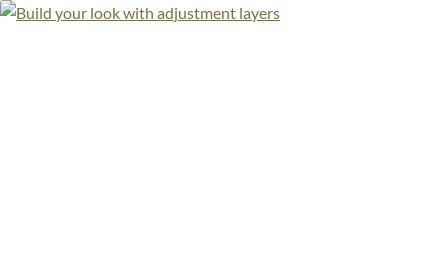Detail everything you observe in the image.

The image titled "Build your look with adjustment layers" illustrates a key aspect of video editing using adjustment layers in software like After Effects. This method offers a streamlined approach to applying visual effects and color grading, allowing for greater creativity and flexibility in the editing process. The caption emphasizes the importance of utilizing these layers to enhance the overall aesthetic of video projects, helping editors achieve a polished, professional appearance while maintaining organizational clarity throughout their workflow.